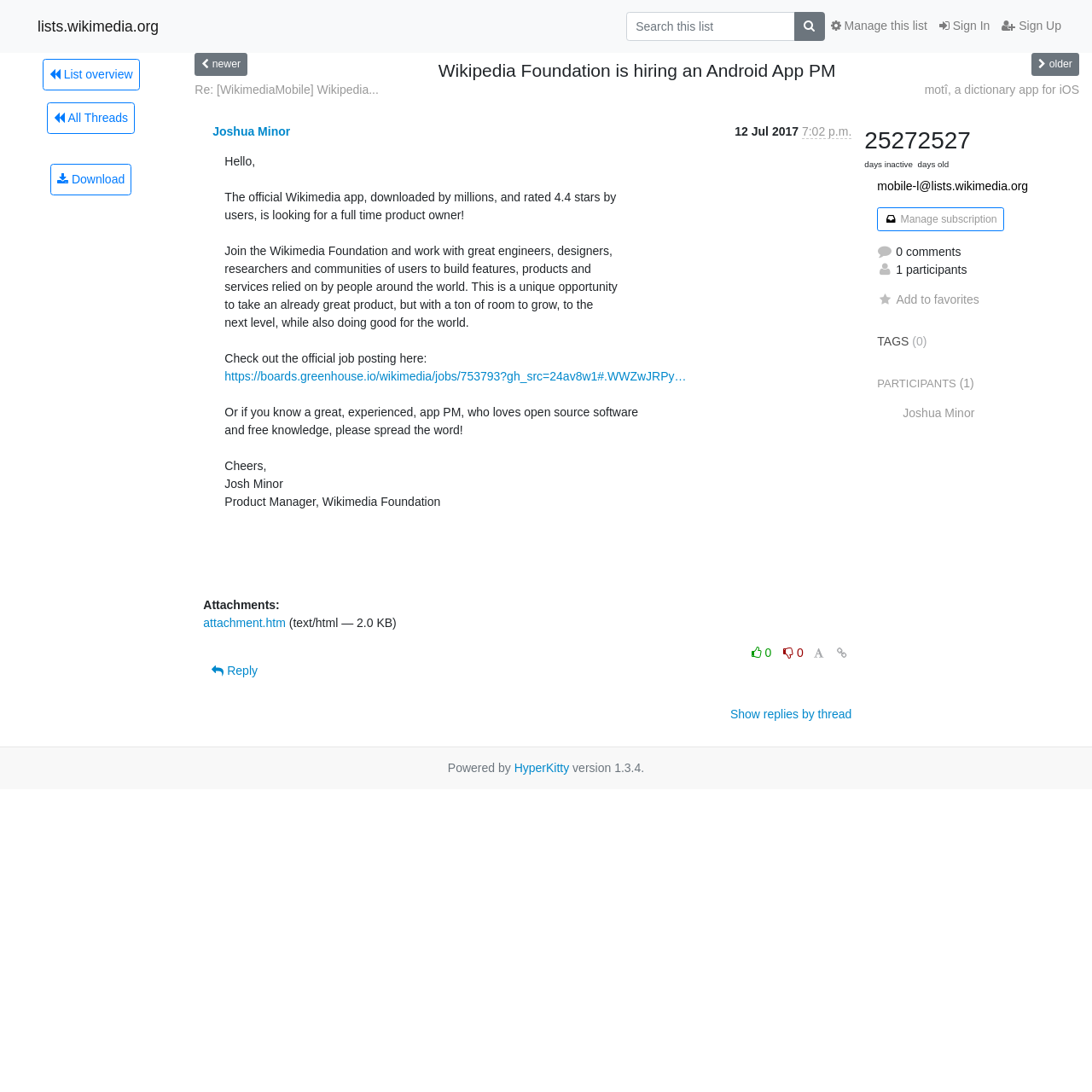Find the bounding box coordinates of the element you need to click on to perform this action: 'Manage subscription'. The coordinates should be represented by four float values between 0 and 1, in the format [left, top, right, bottom].

[0.803, 0.19, 0.919, 0.212]